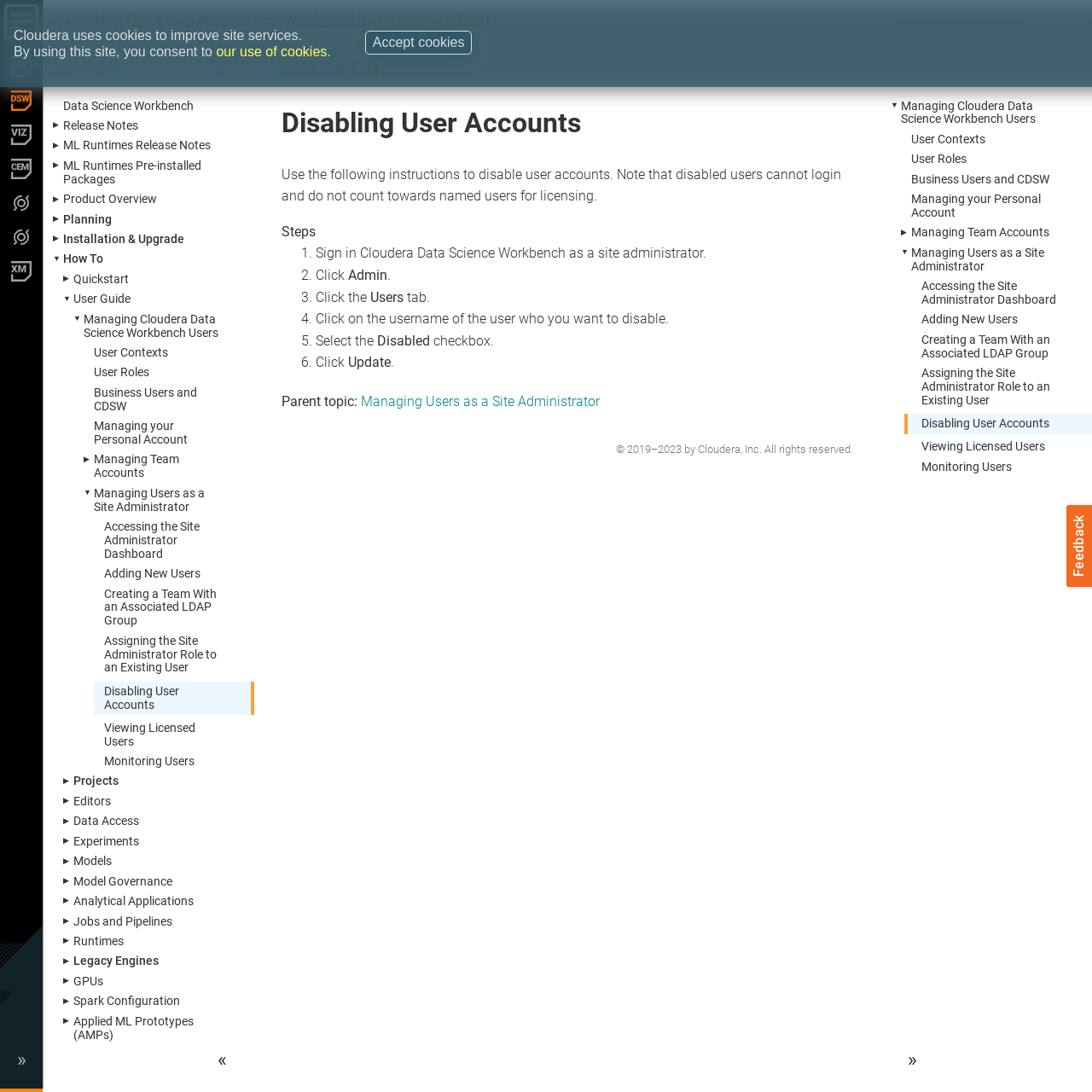Identify the bounding box coordinates of the clickable section necessary to follow the following instruction: "Click on 'Managing Cloudera Data Science Workbench Users'". The coordinates should be presented as four float numbers from 0 to 1, i.e., [left, top, right, bottom].

[0.077, 0.286, 0.2, 0.311]